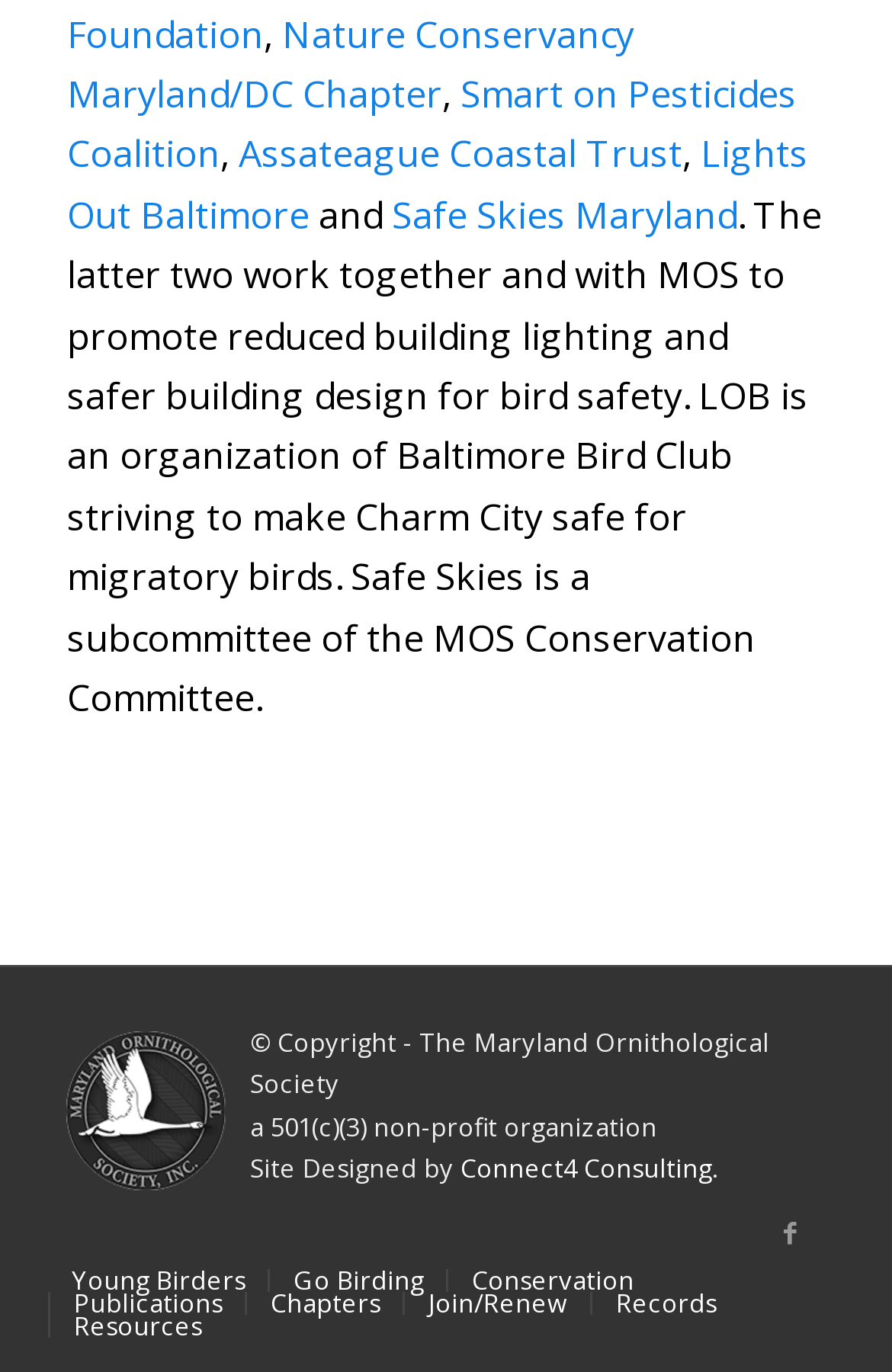Provide the bounding box coordinates of the HTML element described by the text: "Nature Conservancy Maryland/DC Chapter".

[0.075, 0.006, 0.711, 0.087]